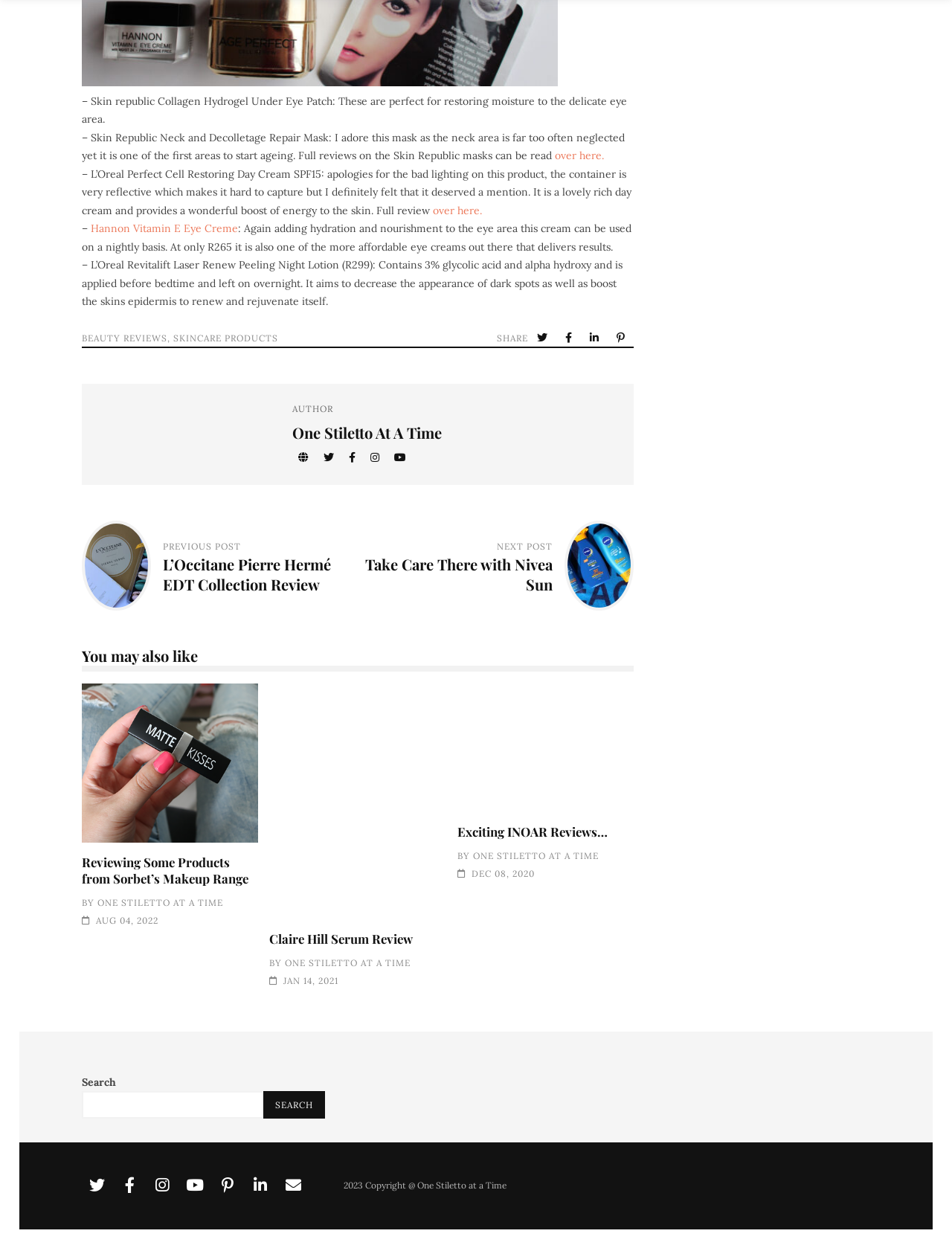Kindly determine the bounding box coordinates for the clickable area to achieve the given instruction: "Share on Facebook".

[0.588, 0.263, 0.61, 0.278]